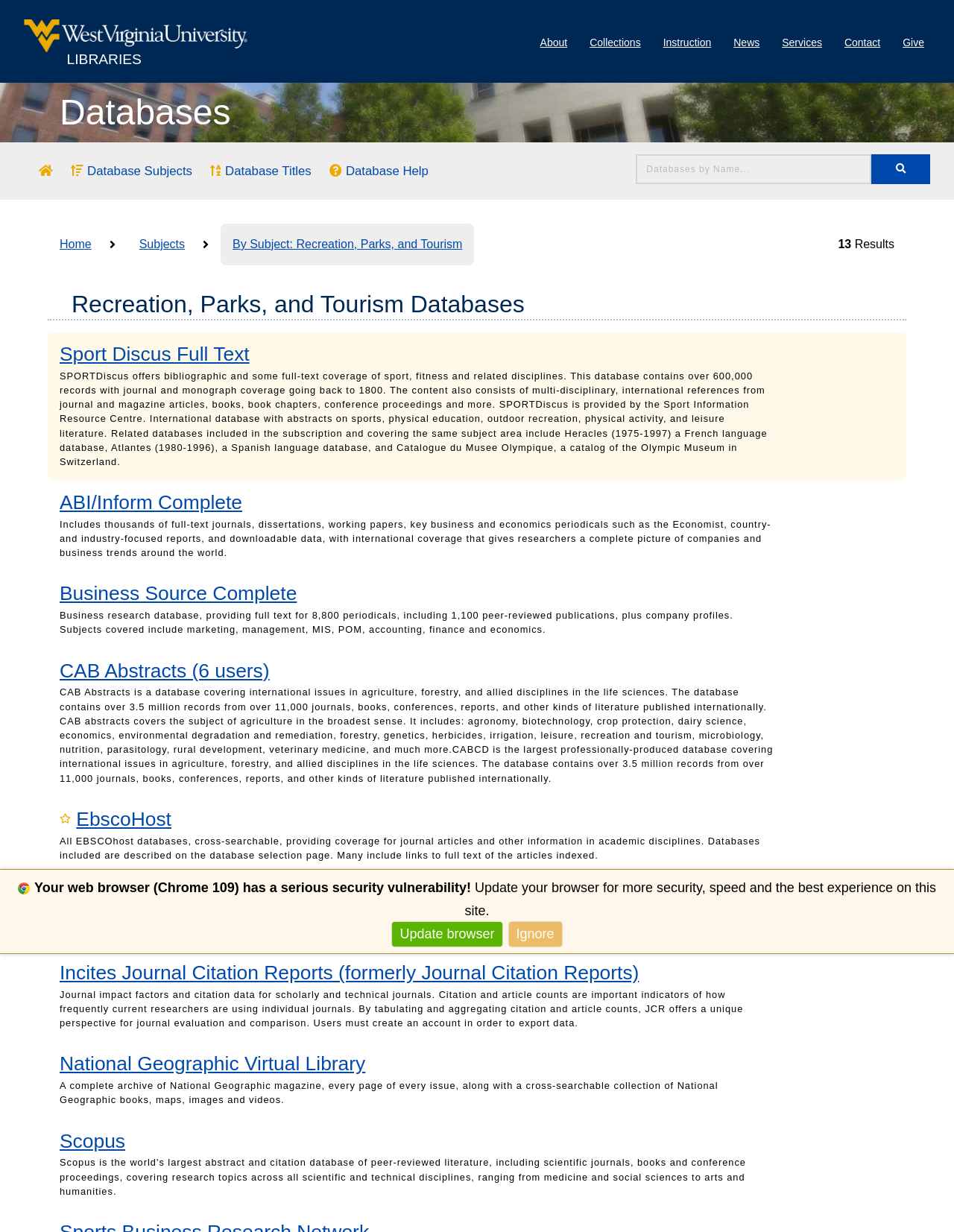Identify the bounding box coordinates for the element that needs to be clicked to fulfill this instruction: "Access Sport Discus Full Text database". Provide the coordinates in the format of four float numbers between 0 and 1: [left, top, right, bottom].

[0.062, 0.278, 0.261, 0.296]